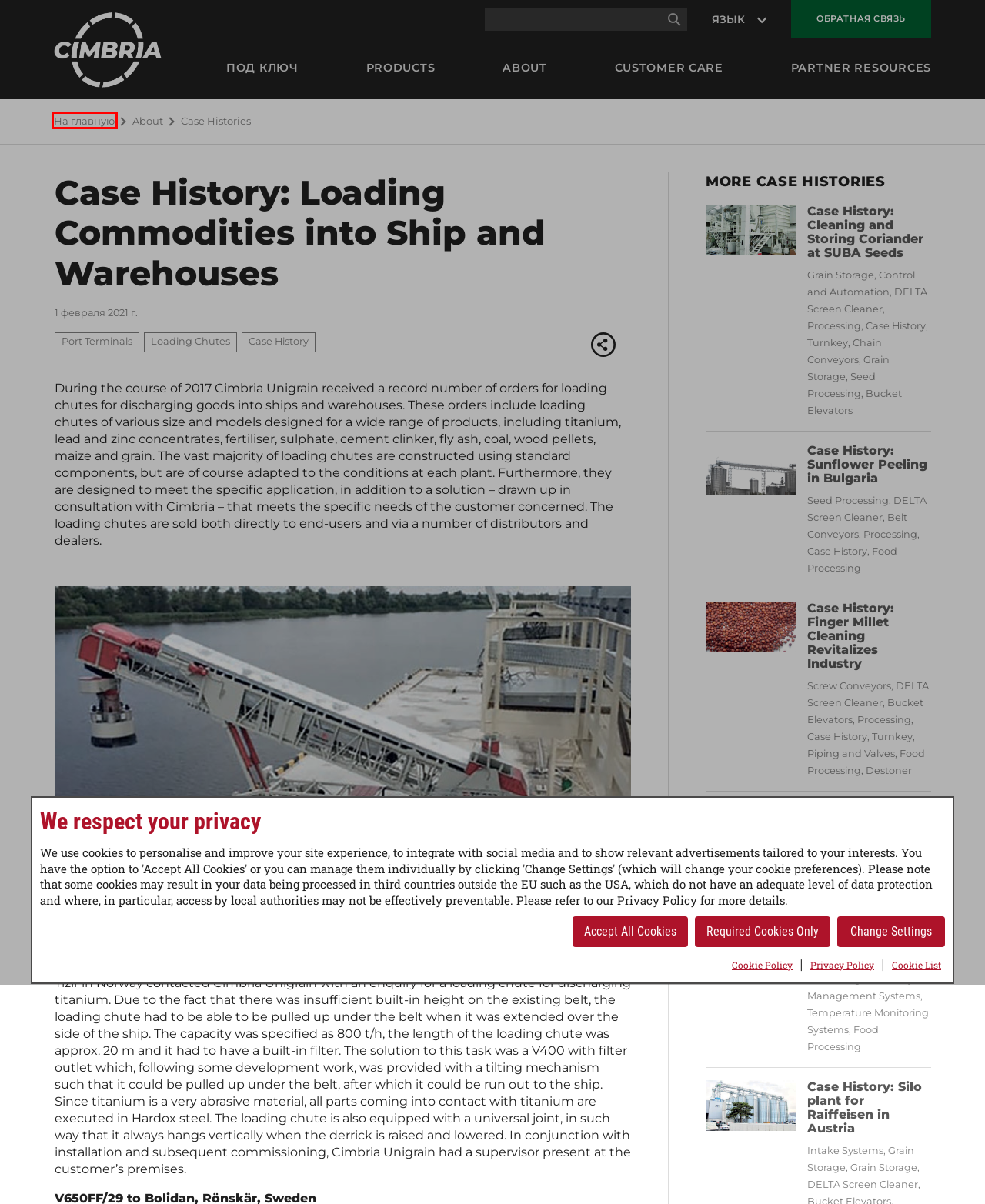Look at the screenshot of a webpage where a red rectangle bounding box is present. Choose the webpage description that best describes the new webpage after clicking the element inside the red bounding box. Here are the candidates:
A. Case History: Silo plant for Raiffeisen in Austria
B. Privacy Statement
C. Contact Us
D. Products
E. Оборудование Cimbria для очистки, калибровки , сортировки и обработки семян
F. AGCO Cookies
G. Case History: Record-breaking order to Egypt
H. Case History: Cleaning and Storing Coriander at SUBA Seeds

E